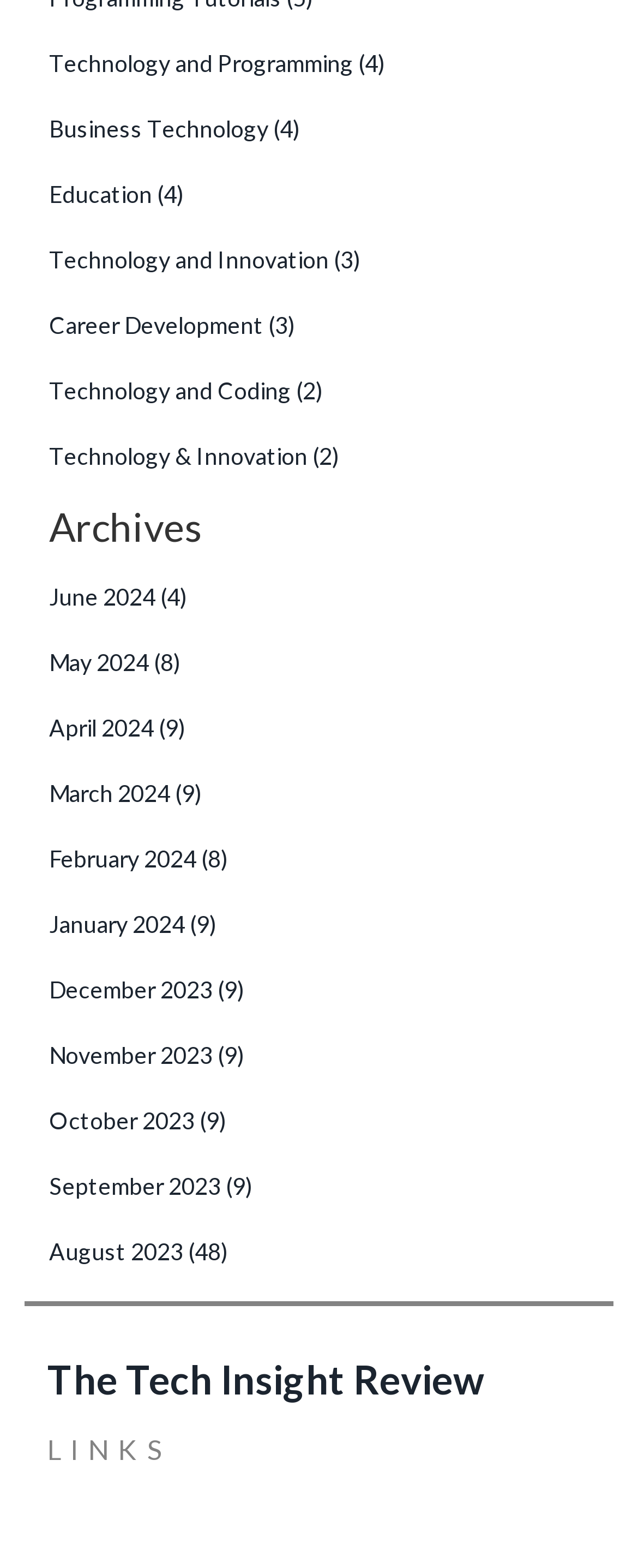Please identify the bounding box coordinates of the area I need to click to accomplish the following instruction: "Check articles from June 2024".

[0.077, 0.372, 0.292, 0.39]